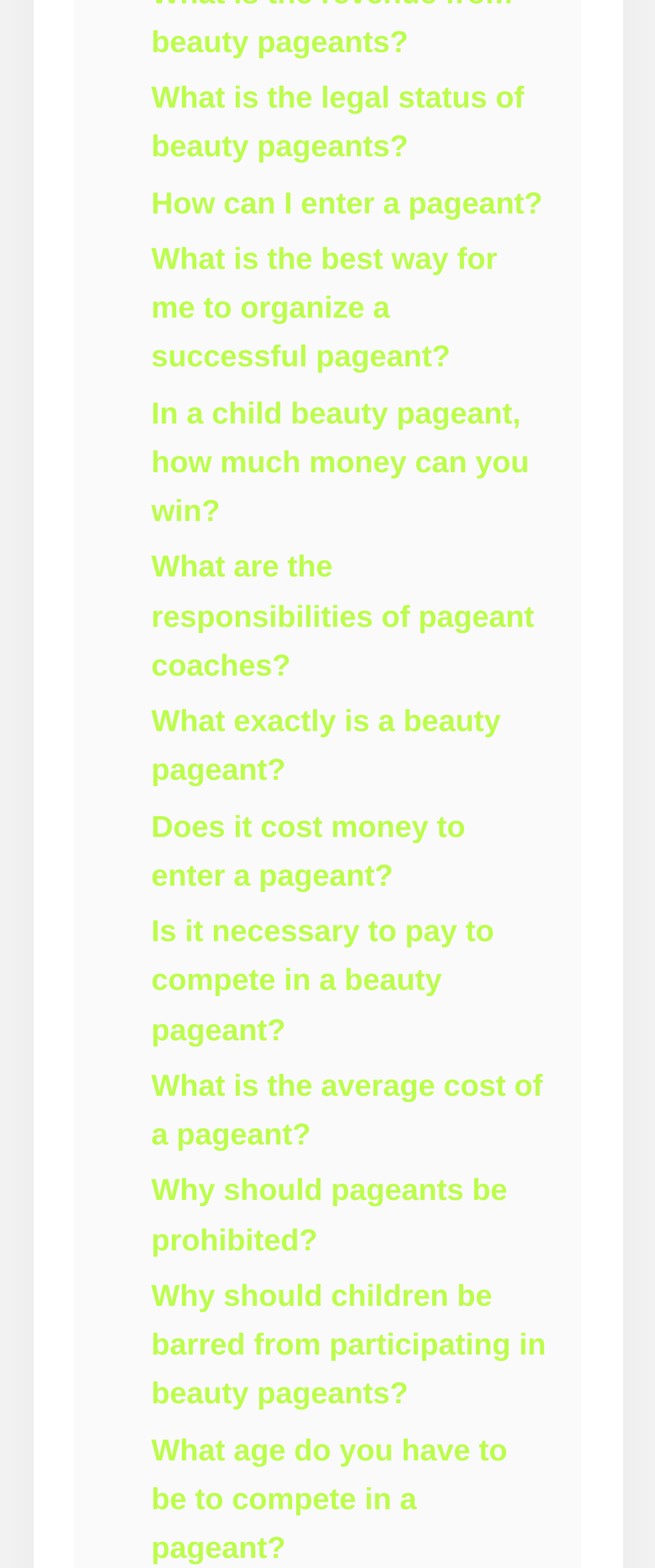Find the bounding box coordinates of the element's region that should be clicked in order to follow the given instruction: "Find out the responsibilities of pageant coaches". The coordinates should consist of four float numbers between 0 and 1, i.e., [left, top, right, bottom].

[0.231, 0.351, 0.816, 0.435]